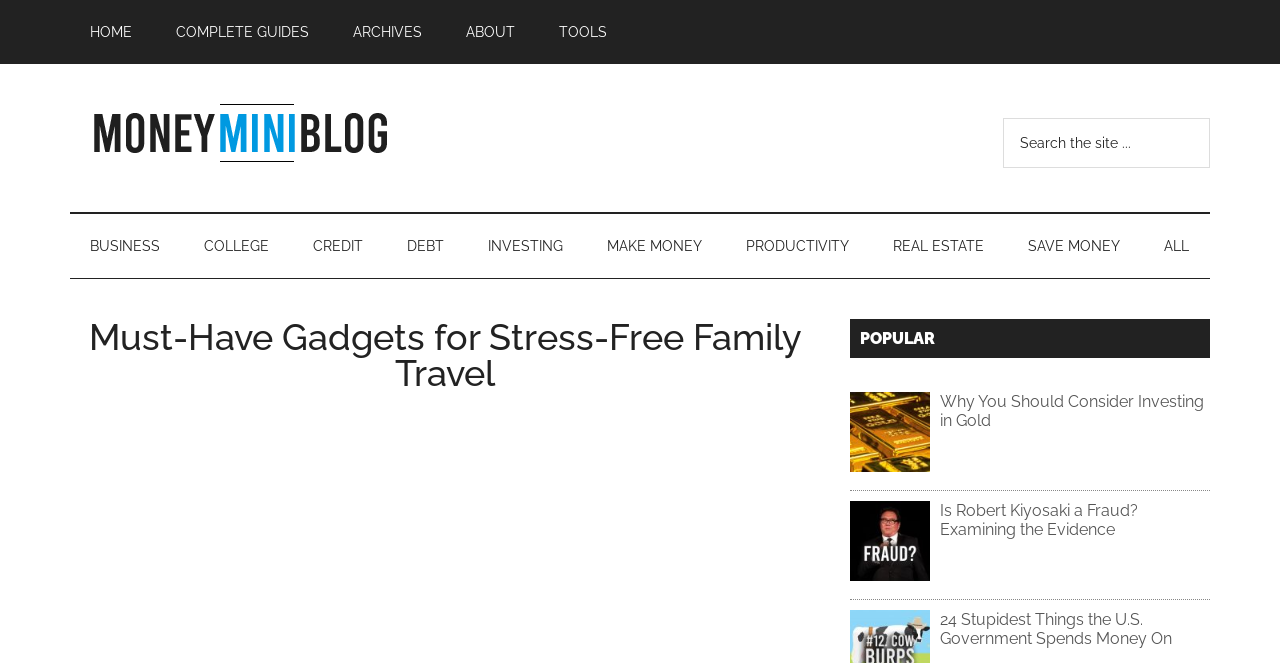What type of content is featured in the 'Primary Sidebar'?
Please provide a comprehensive answer based on the visual information in the image.

The 'Primary Sidebar' is located on the right side of the webpage, and it features popular articles with links and images, such as 'Why You Should Consider Investing in Gold' and 'Is Robert Kiyosaki a Fraud? Examining the Evidence'.